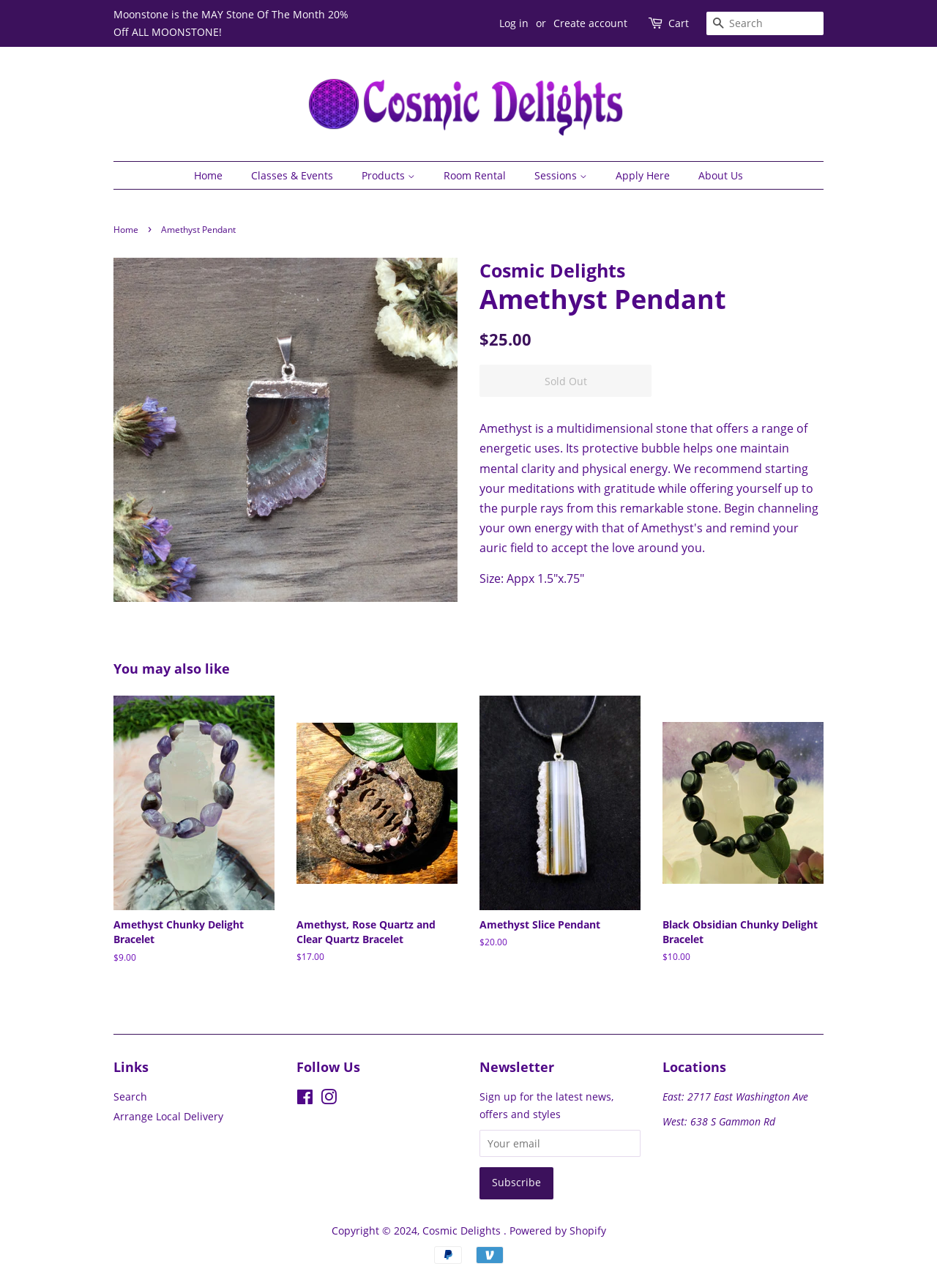Explain the webpage's design and content in an elaborate manner.

This webpage is about a product called Amethyst Pendant from Cosmic Delights. At the top, there is a navigation bar with links to "Home", "Classes & Events", "Products", and more. Below the navigation bar, there is a search bar and a cart icon. 

On the left side of the page, there is a menu with links to various categories such as "Bracelets", "Jewelry", "Crystals", and more. 

In the main content area, there is a large image of the Amethyst Pendant, accompanied by a heading and a description. The product's regular price is $25.00, but it is currently sold out. Below the product information, there is a section titled "You may also like" that displays four other products with images, names, and prices.

At the bottom of the page, there are several sections. One section has links to "Search", "Arrange Local Delivery", and more. Another section has links to the company's social media profiles, including Facebook and Instagram. There is also a newsletter section where users can sign up for the latest news and offers. Finally, there is a section that lists the company's locations.